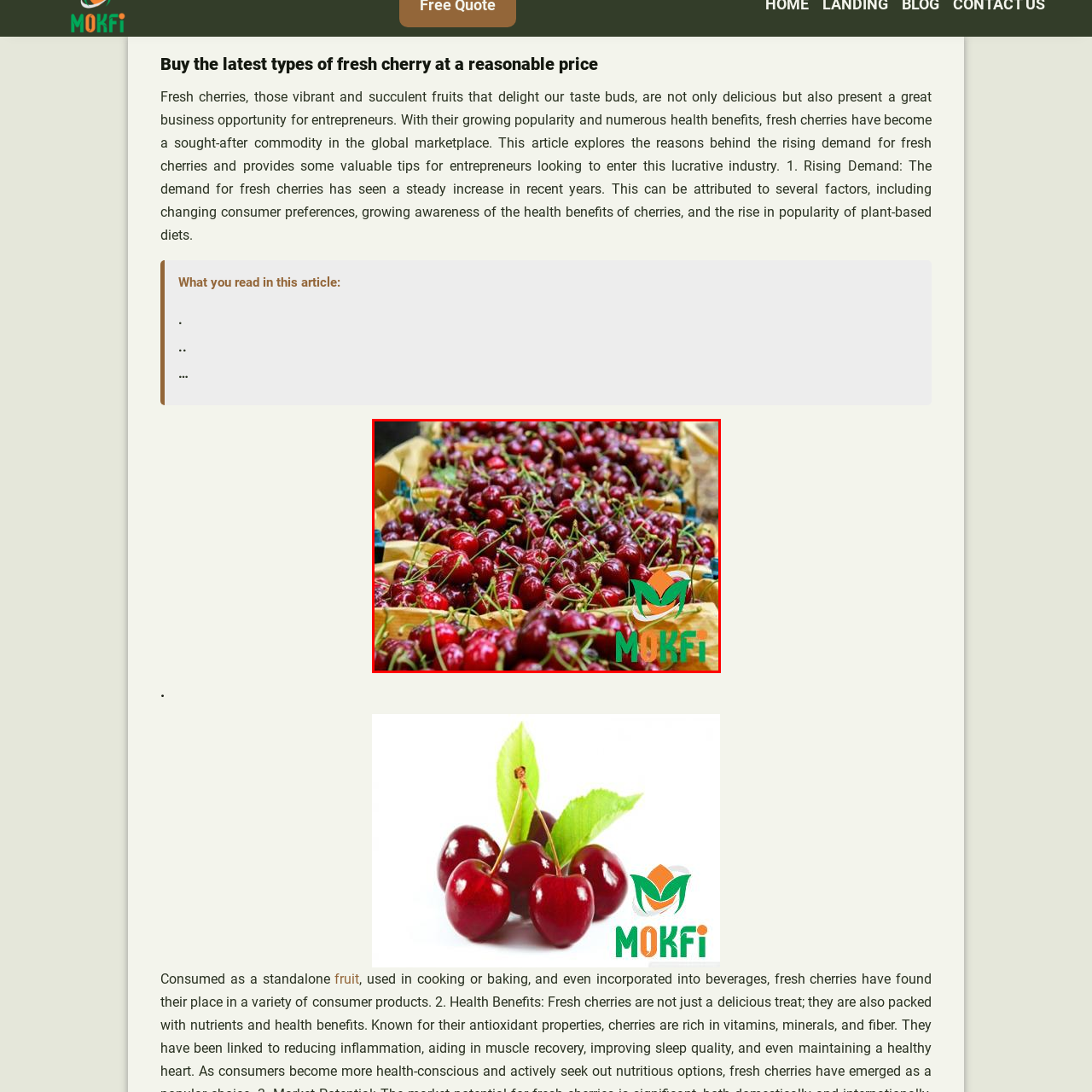Elaborate on the scene depicted inside the red bounding box.

The image showcases an abundance of fresh, succulent cherries, vividly displayed in wooden crates lined with brown paper. The cherries, glistening with vibrant red hues and still attached to their green stems, convey a sense of freshness and quality. This visual encapsulates the appeal of cherries as not only a delicious fruit but also as a growing business opportunity in the marketplace. The MUKFi logo in the lower right corner suggests a connection to a brand or service focused on fresh produce, reinforcing the theme of healthy, enticing food choices. This image beautifully complements the article's exploration of the rising demand for fresh cherries, highlighting their numerous health benefits and their popularity in contemporary consumer habits.